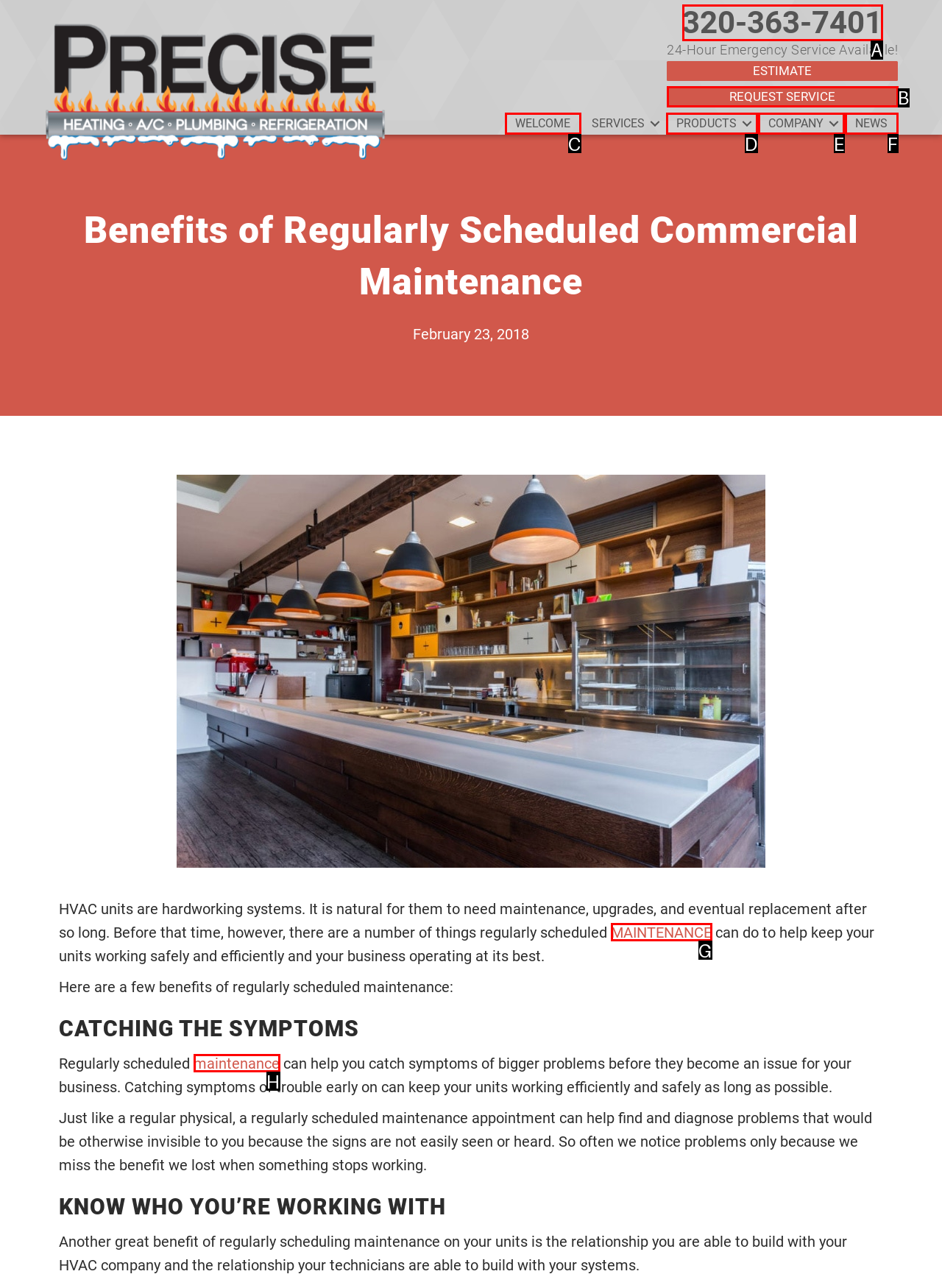Tell me which one HTML element best matches the description: Skin Blog Answer with the option's letter from the given choices directly.

None